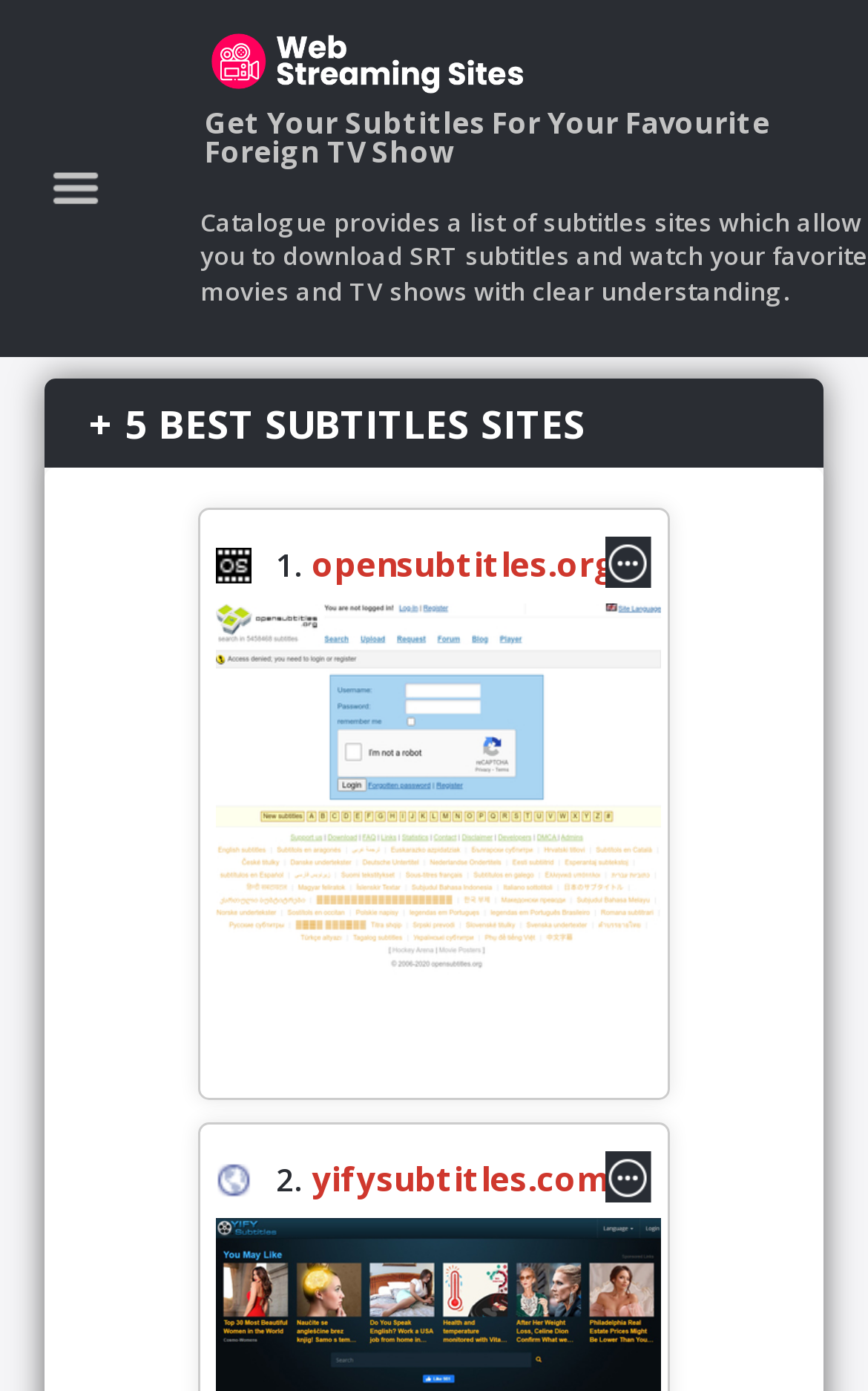How many subtitles sites are listed?
Based on the image, provide your answer in one word or phrase.

At least 2